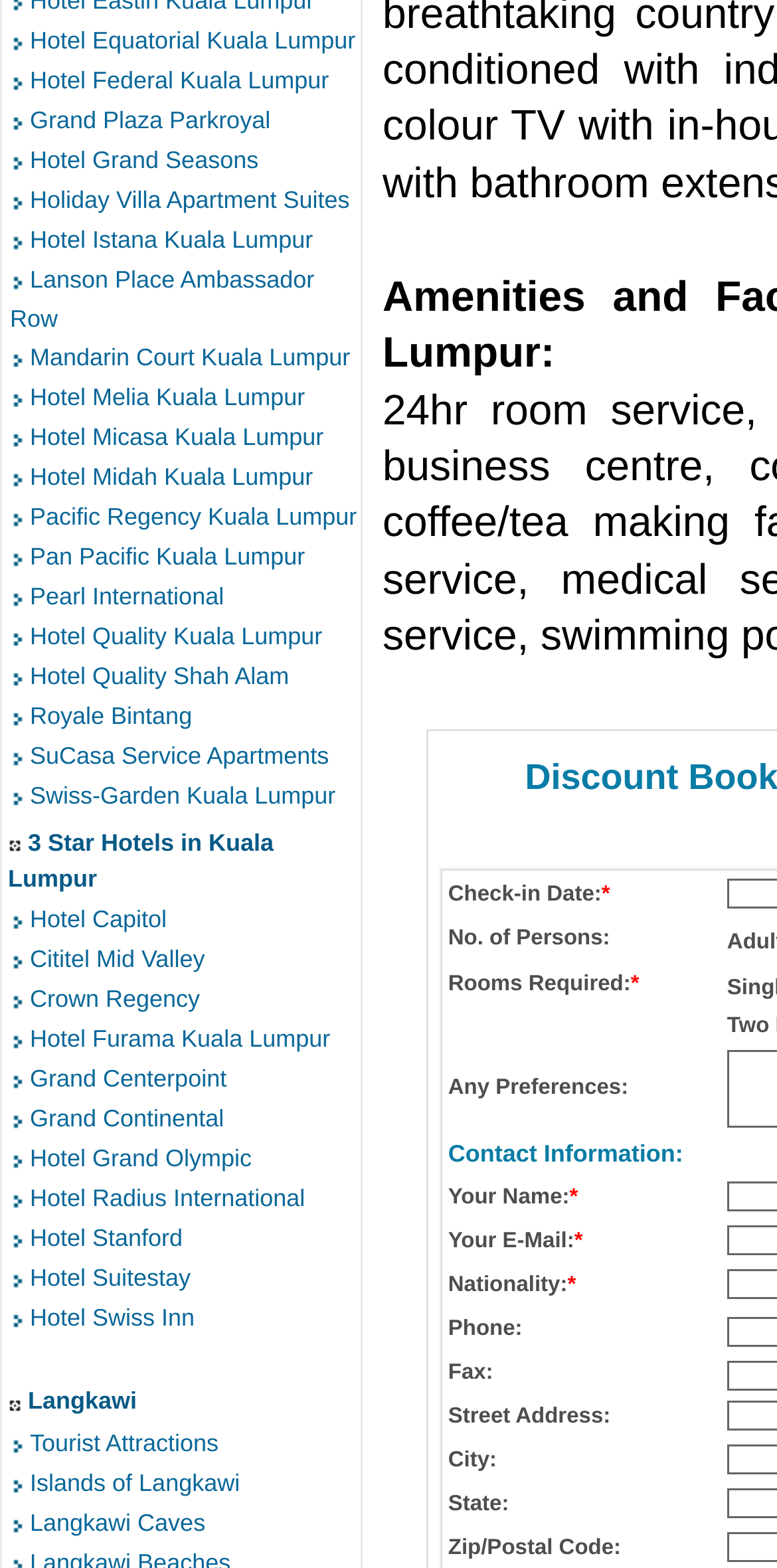Pinpoint the bounding box coordinates of the element to be clicked to execute the instruction: "Read the first recent comment".

None